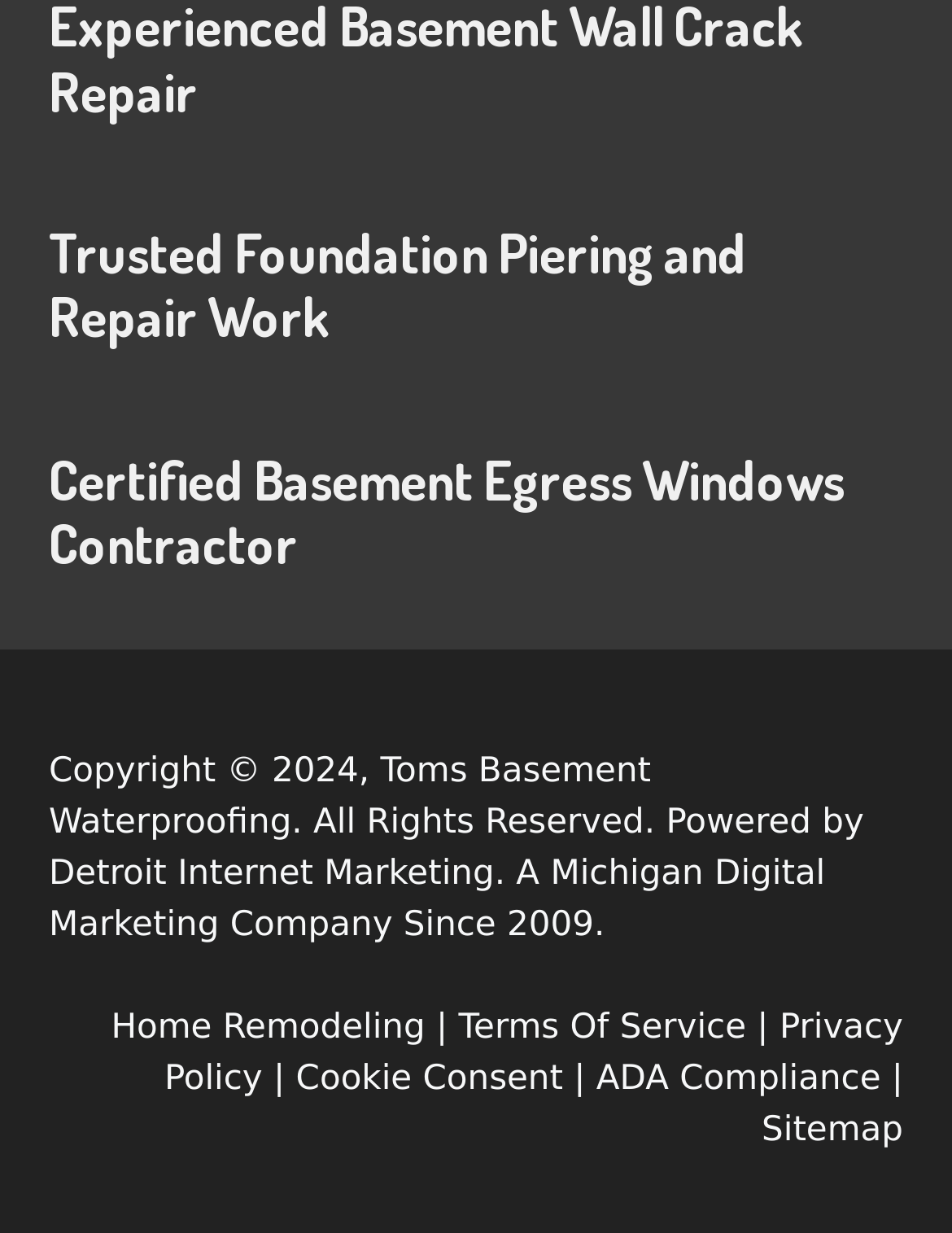Can you find the bounding box coordinates for the UI element given this description: "Sitemap"? Provide the coordinates as four float numbers between 0 and 1: [left, top, right, bottom].

[0.8, 0.9, 0.949, 0.932]